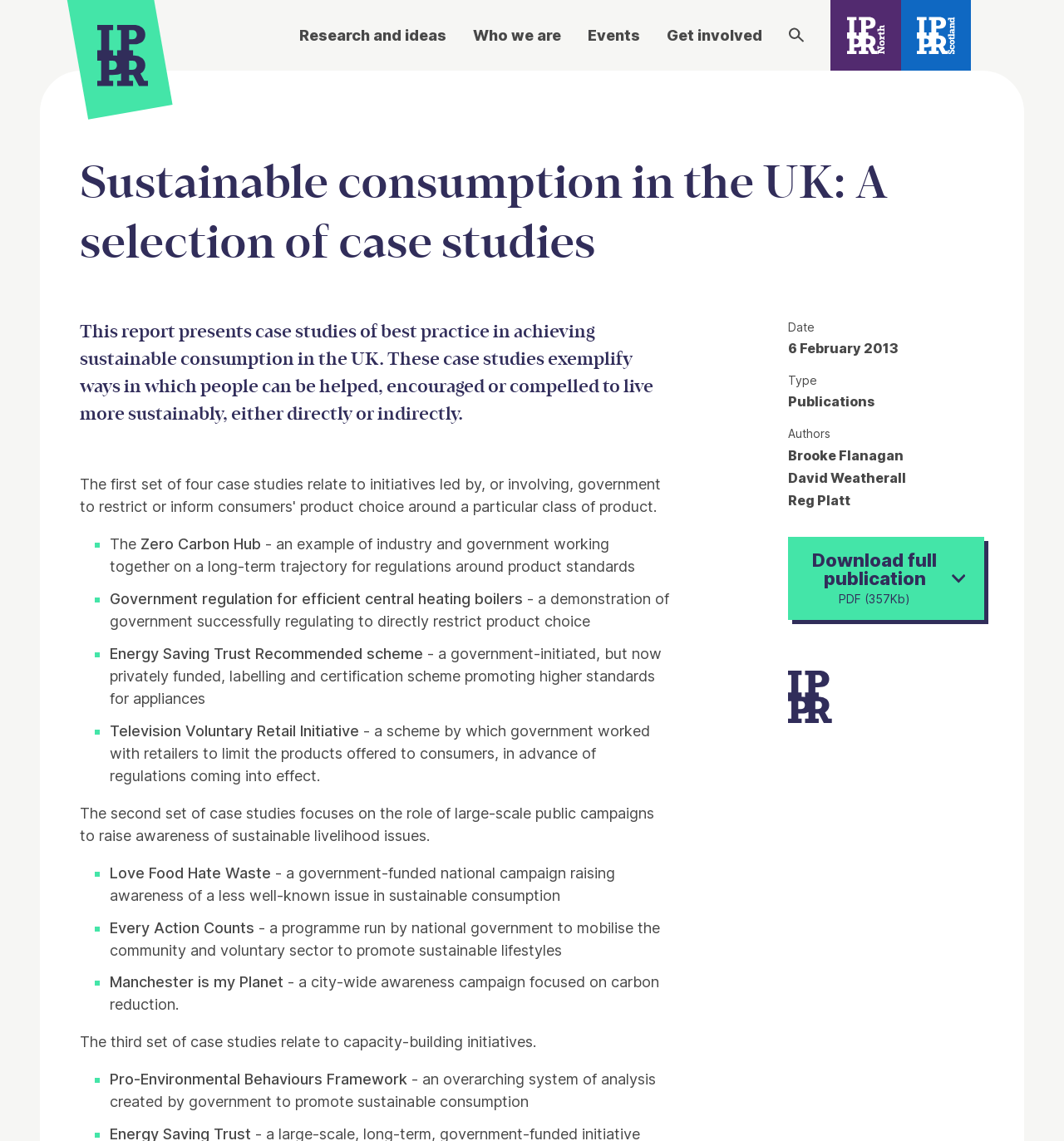Determine the bounding box coordinates of the clickable element necessary to fulfill the instruction: "Click on the 'Research and ideas' link". Provide the coordinates as four float numbers within the 0 to 1 range, i.e., [left, top, right, bottom].

[0.281, 0.021, 0.42, 0.041]